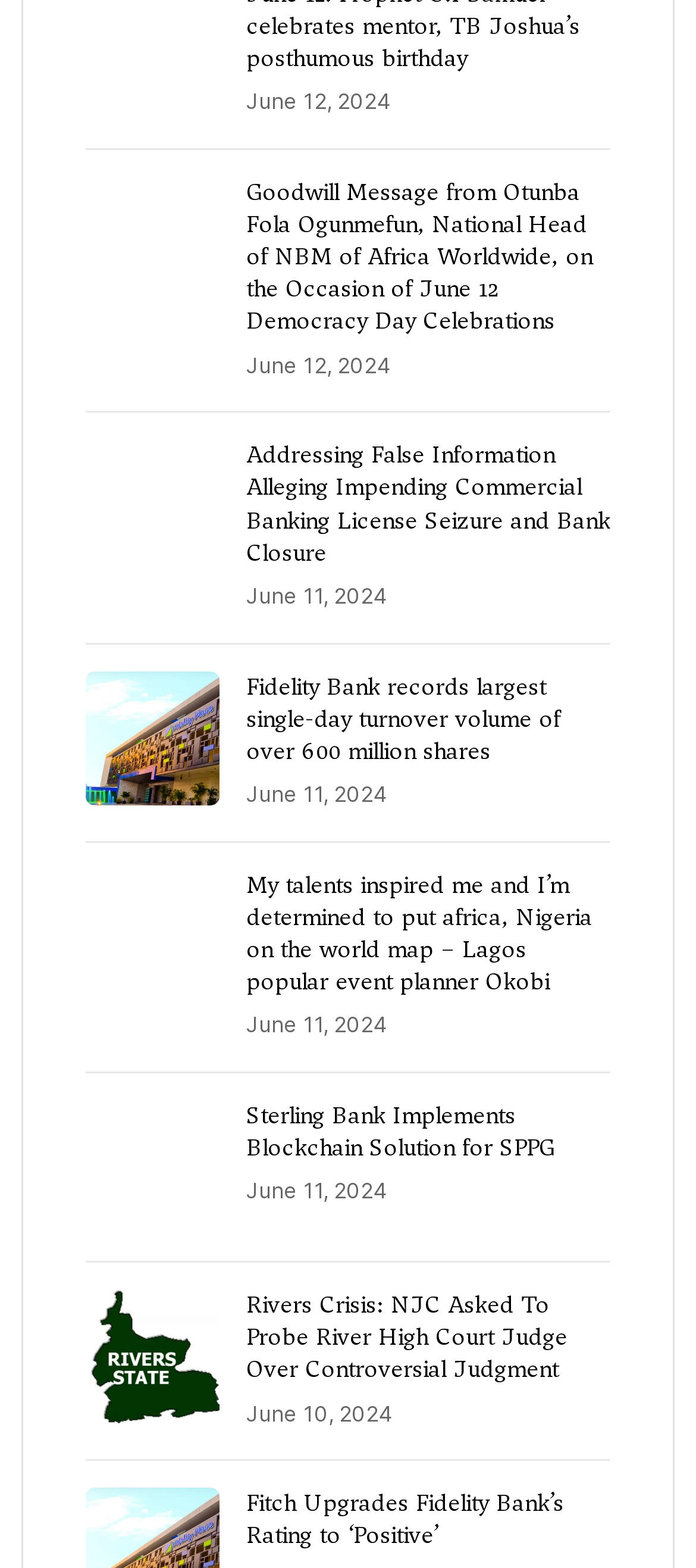Please indicate the bounding box coordinates for the clickable area to complete the following task: "Read about Fidelity Bank's single-day turnover volume". The coordinates should be specified as four float numbers between 0 and 1, i.e., [left, top, right, bottom].

[0.354, 0.428, 0.877, 0.49]